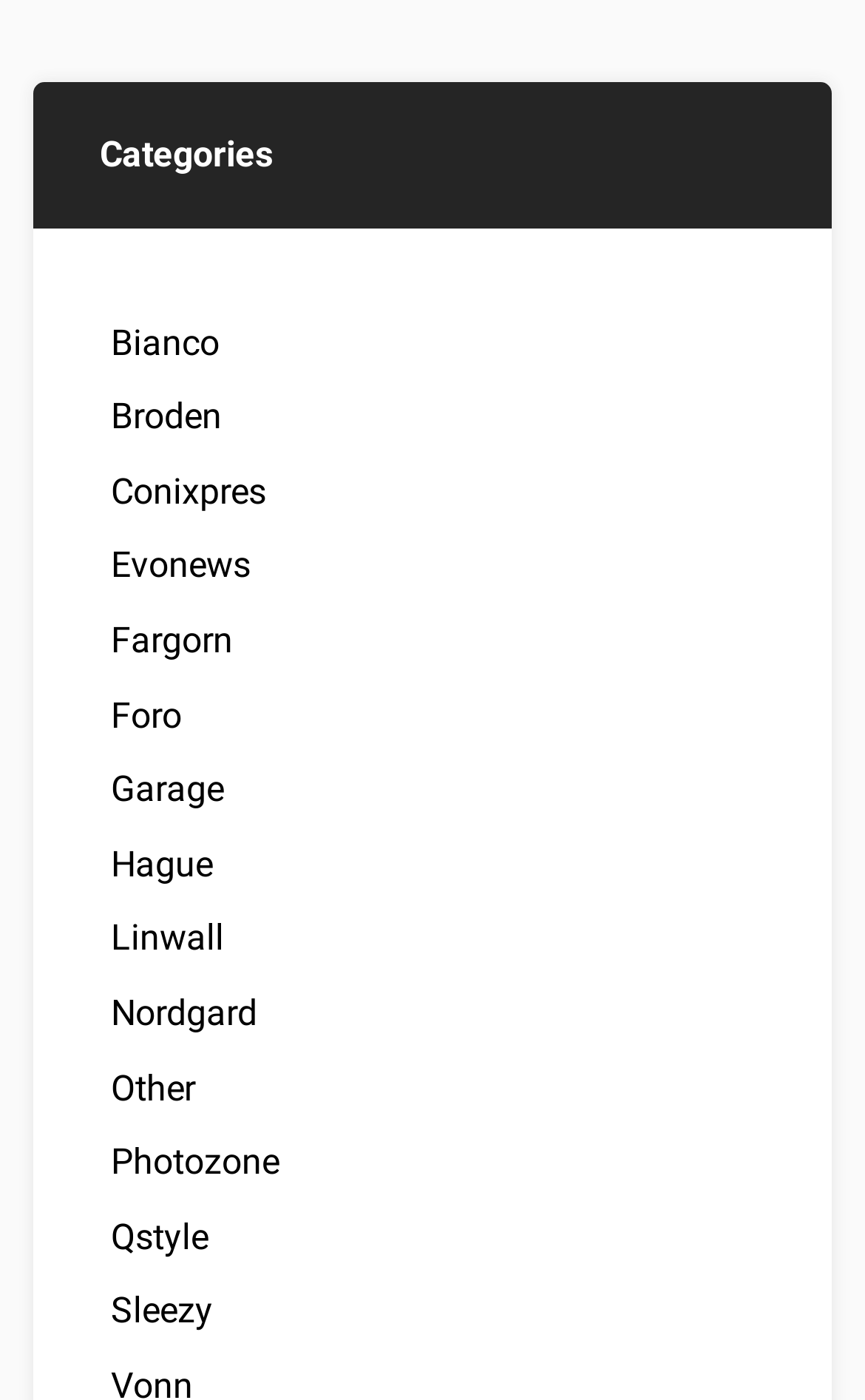Identify the bounding box coordinates for the element that needs to be clicked to fulfill this instruction: "Search for something". Provide the coordinates in the format of four float numbers between 0 and 1: [left, top, right, bottom].

None